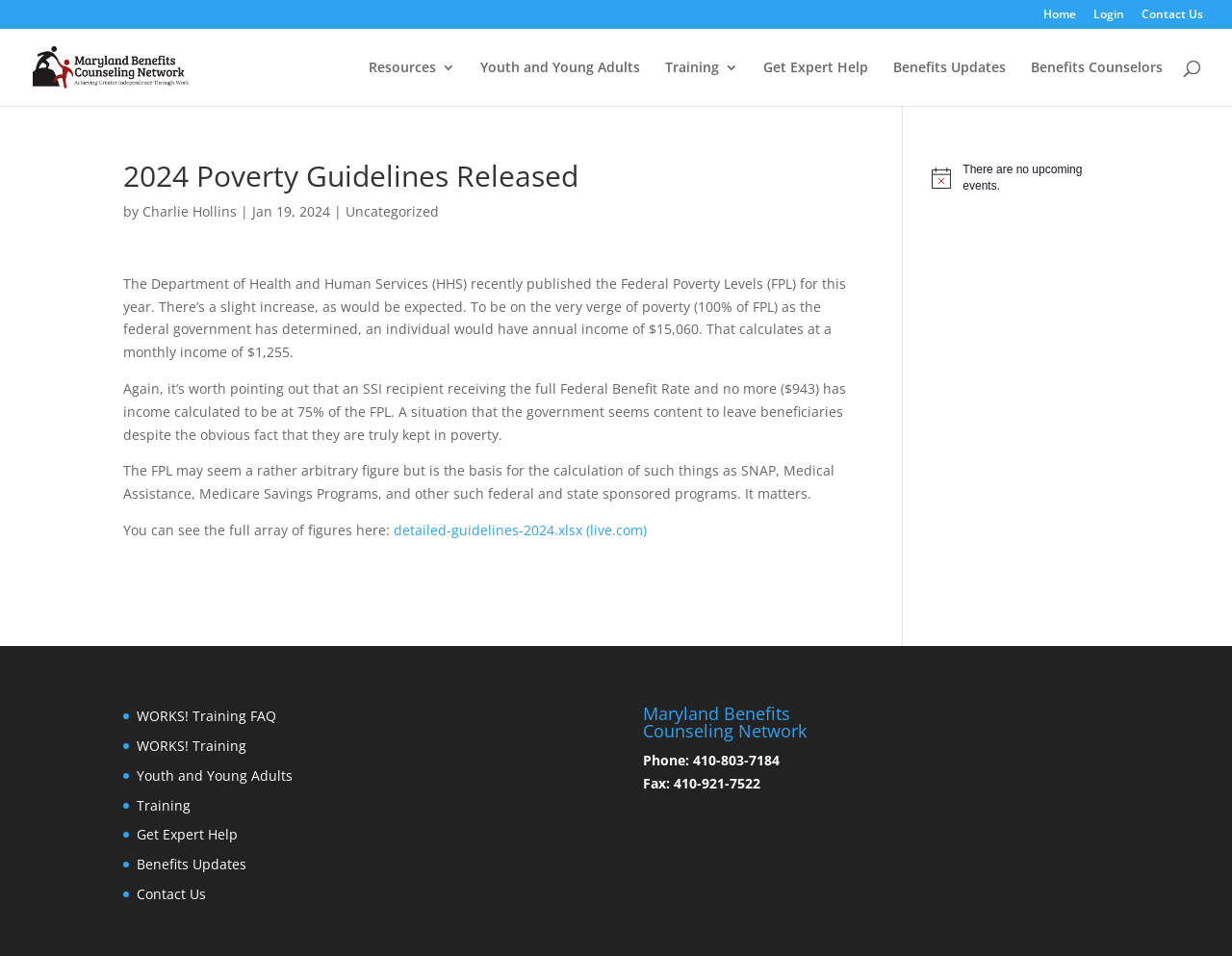Provide the bounding box coordinates of the area you need to click to execute the following instruction: "Search for something".

[0.053, 0.03, 0.953, 0.032]